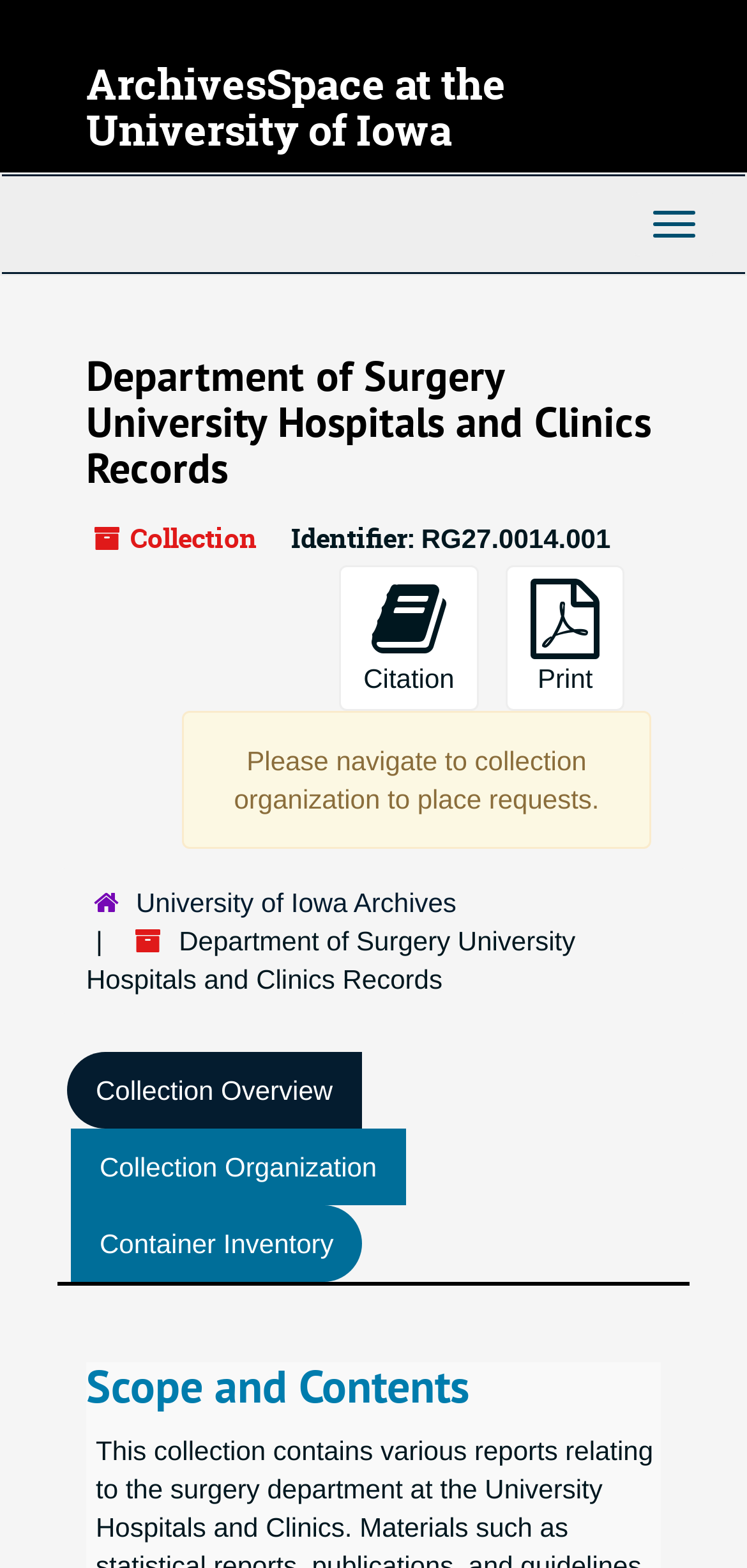Find the bounding box coordinates of the area to click in order to follow the instruction: "View Scope and Contents".

[0.115, 0.868, 0.885, 0.901]